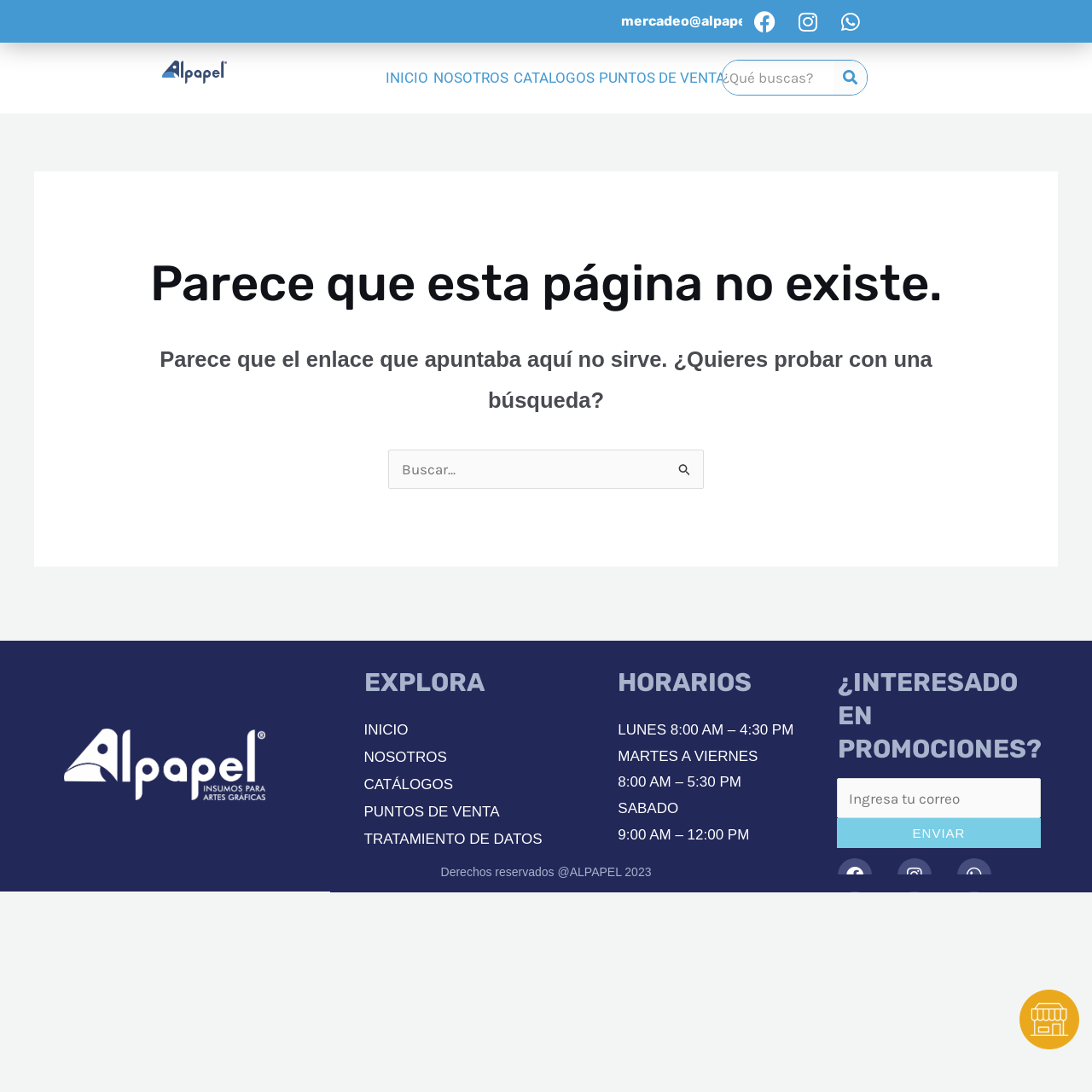Can you find the bounding box coordinates for the element that needs to be clicked to execute this instruction: "Search by keyword"? The coordinates should be given as four float numbers between 0 and 1, i.e., [left, top, right, bottom].

[0.355, 0.412, 0.645, 0.448]